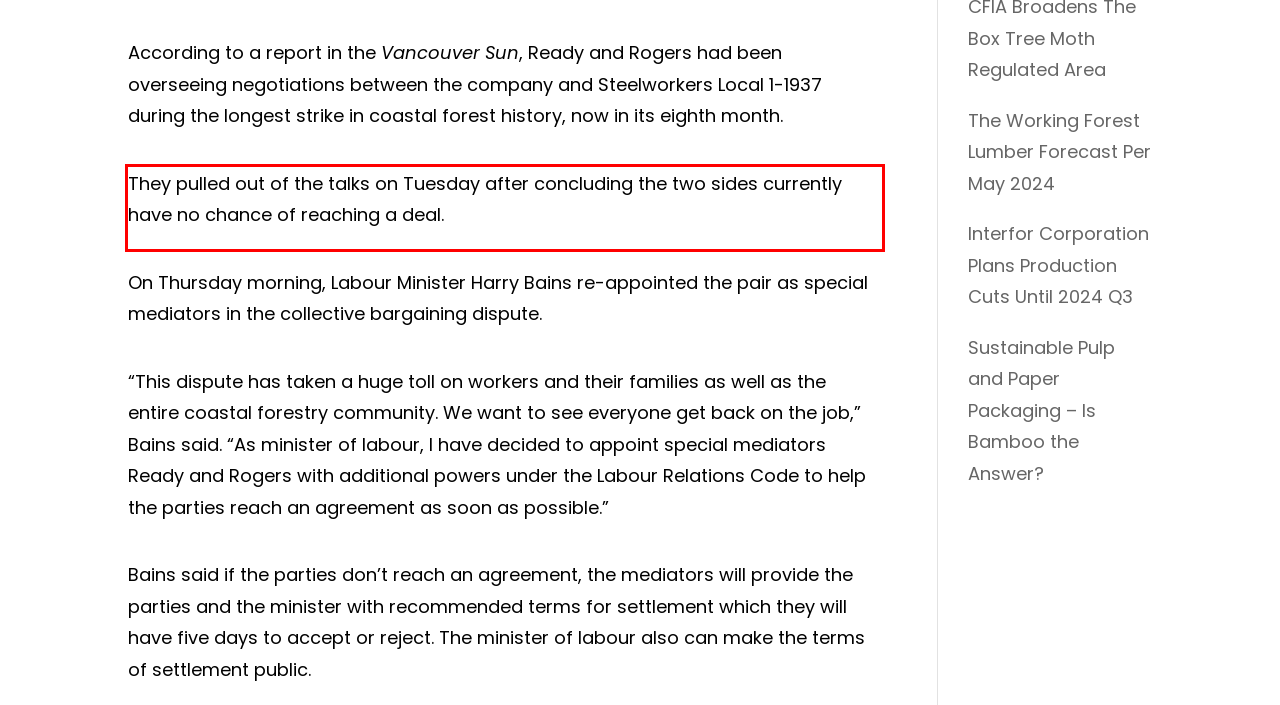Given a webpage screenshot, locate the red bounding box and extract the text content found inside it.

They pulled out of the talks on Tuesday after concluding the two sides currently have no chance of reaching a deal.